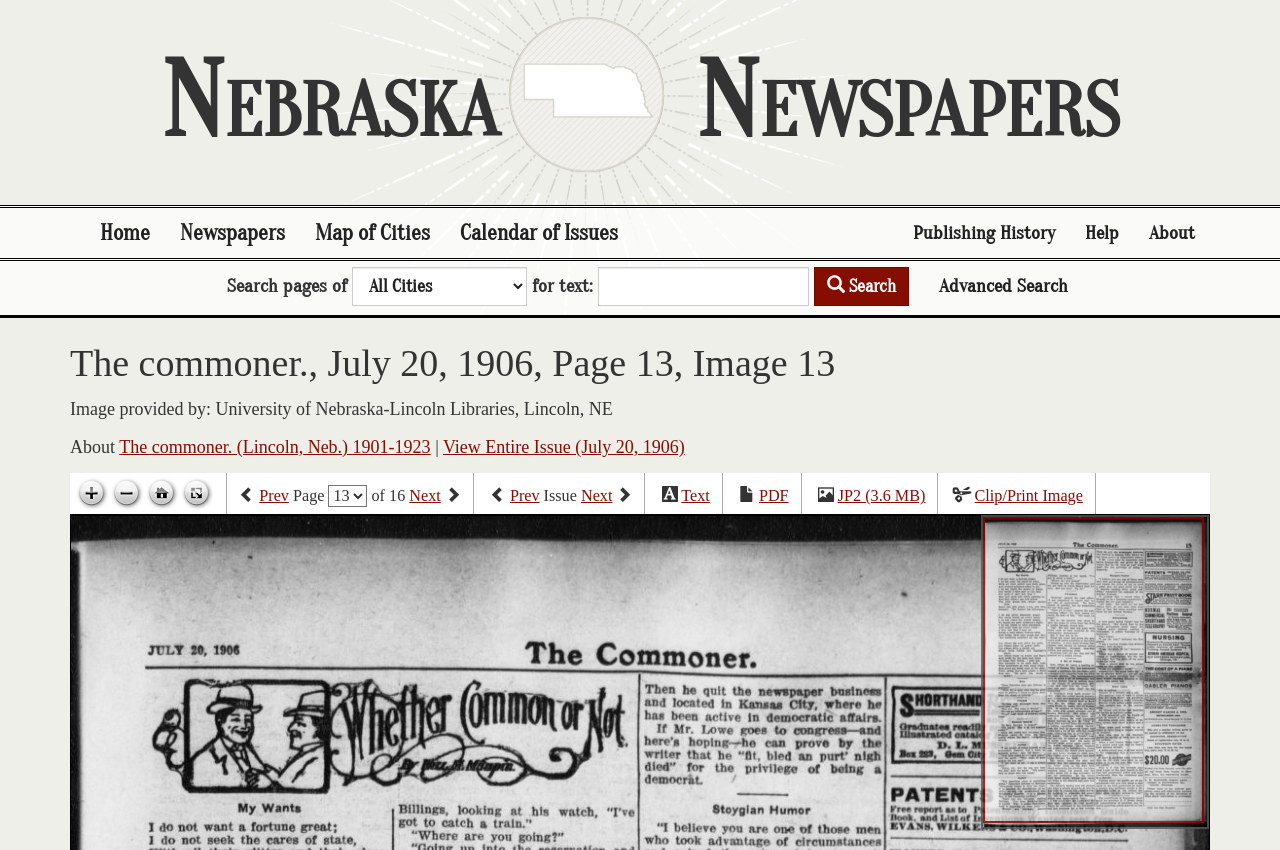Locate the bounding box coordinates of the element's region that should be clicked to carry out the following instruction: "Check recent posts". The coordinates need to be four float numbers between 0 and 1, i.e., [left, top, right, bottom].

None